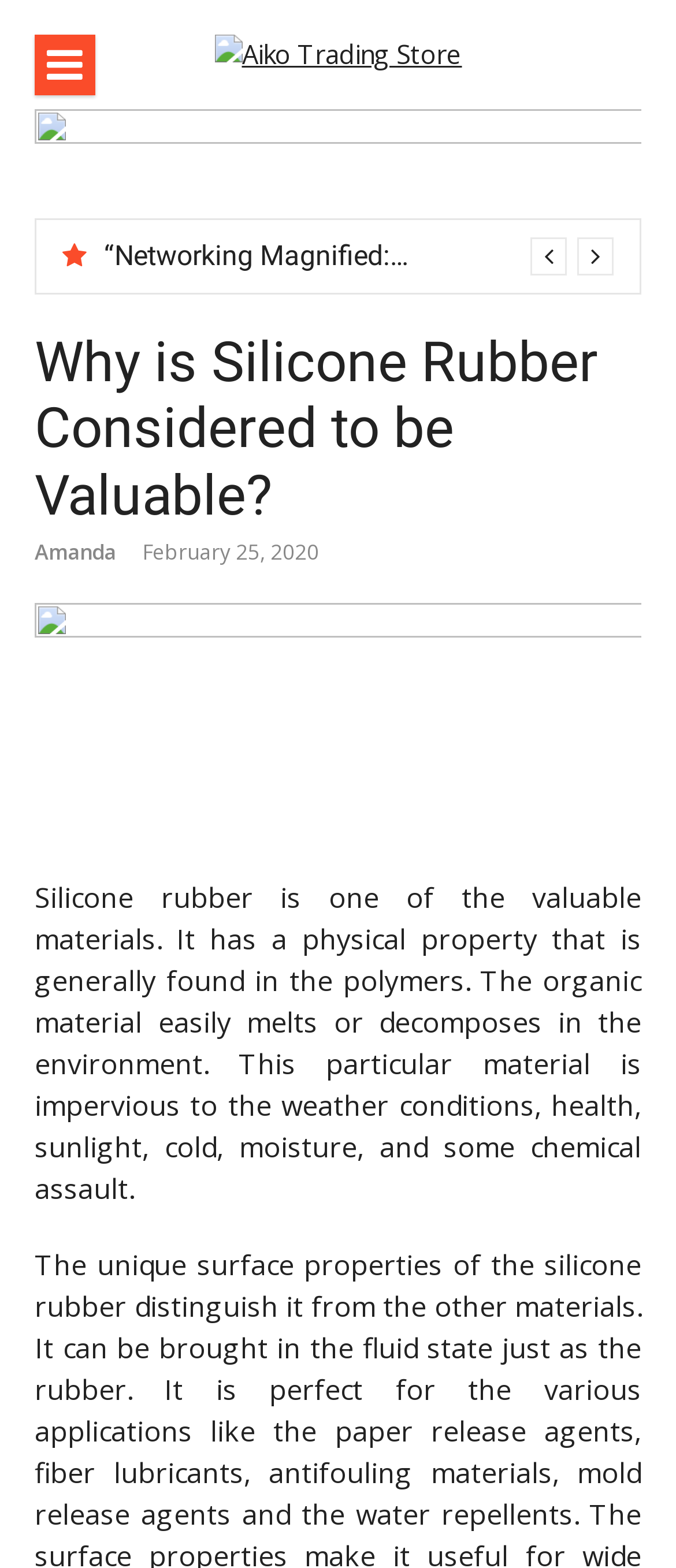Please give a one-word or short phrase response to the following question: 
What is the main topic of the article?

Silicone rubber